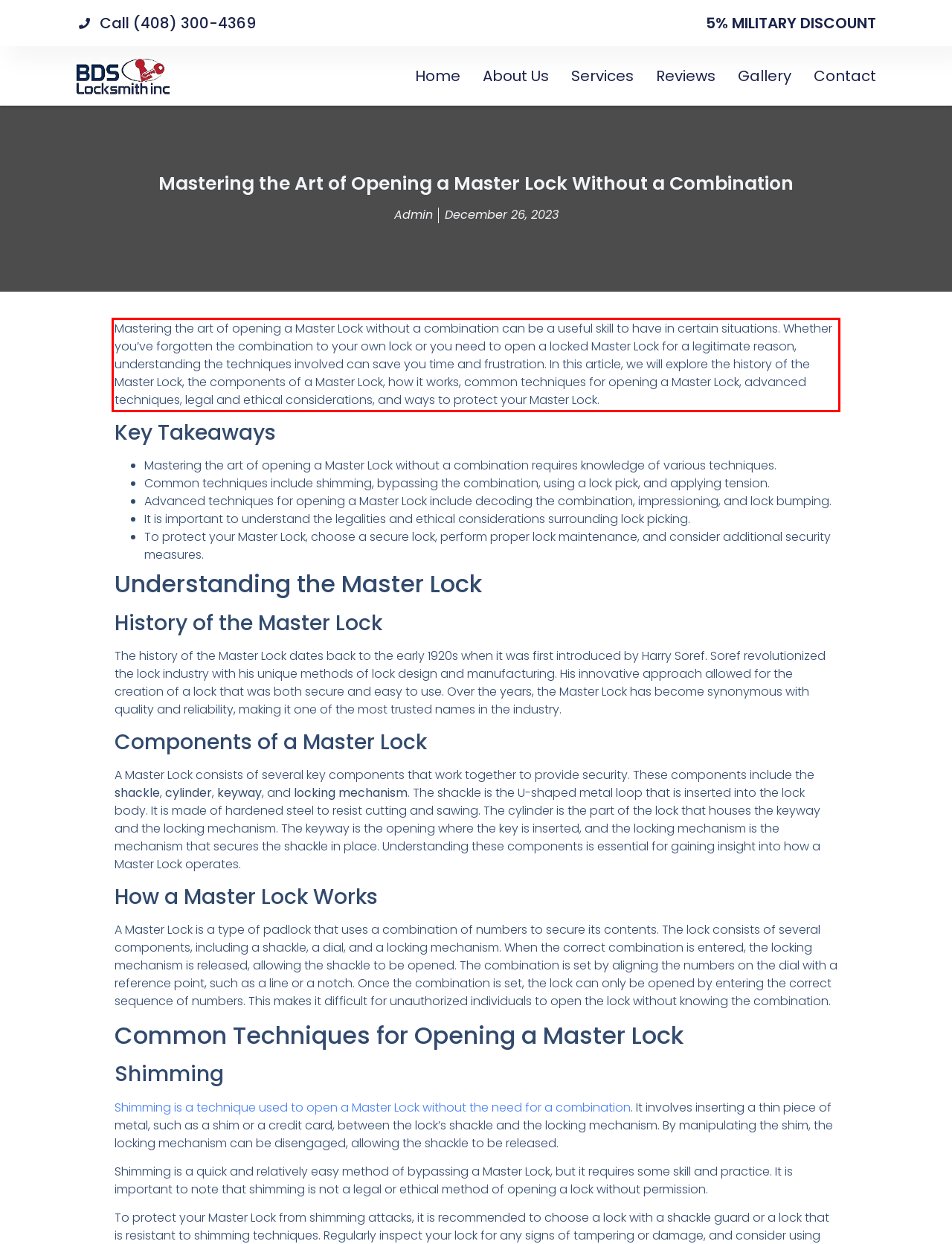Please identify the text within the red rectangular bounding box in the provided webpage screenshot.

Mastering the art of opening a Master Lock without a combination can be a useful skill to have in certain situations. Whether you’ve forgotten the combination to your own lock or you need to open a locked Master Lock for a legitimate reason, understanding the techniques involved can save you time and frustration. In this article, we will explore the history of the Master Lock, the components of a Master Lock, how it works, common techniques for opening a Master Lock, advanced techniques, legal and ethical considerations, and ways to protect your Master Lock.